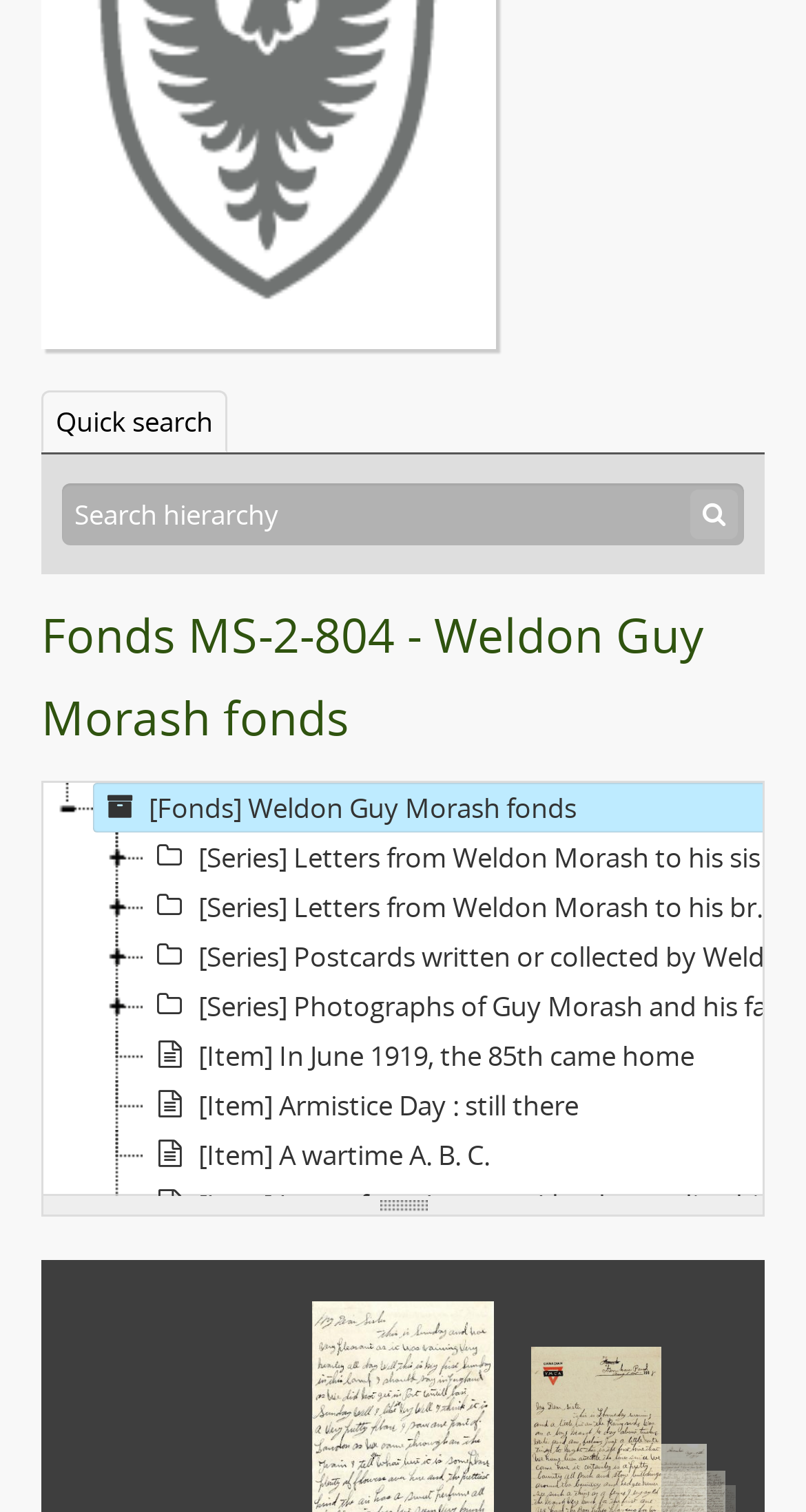From the element description aria-label="Search", predict the bounding box coordinates of the UI element. The coordinates must be specified in the format (top-left x, top-left y, bottom-right x, bottom-right y) and should be within the 0 to 1 range.

[0.856, 0.324, 0.915, 0.357]